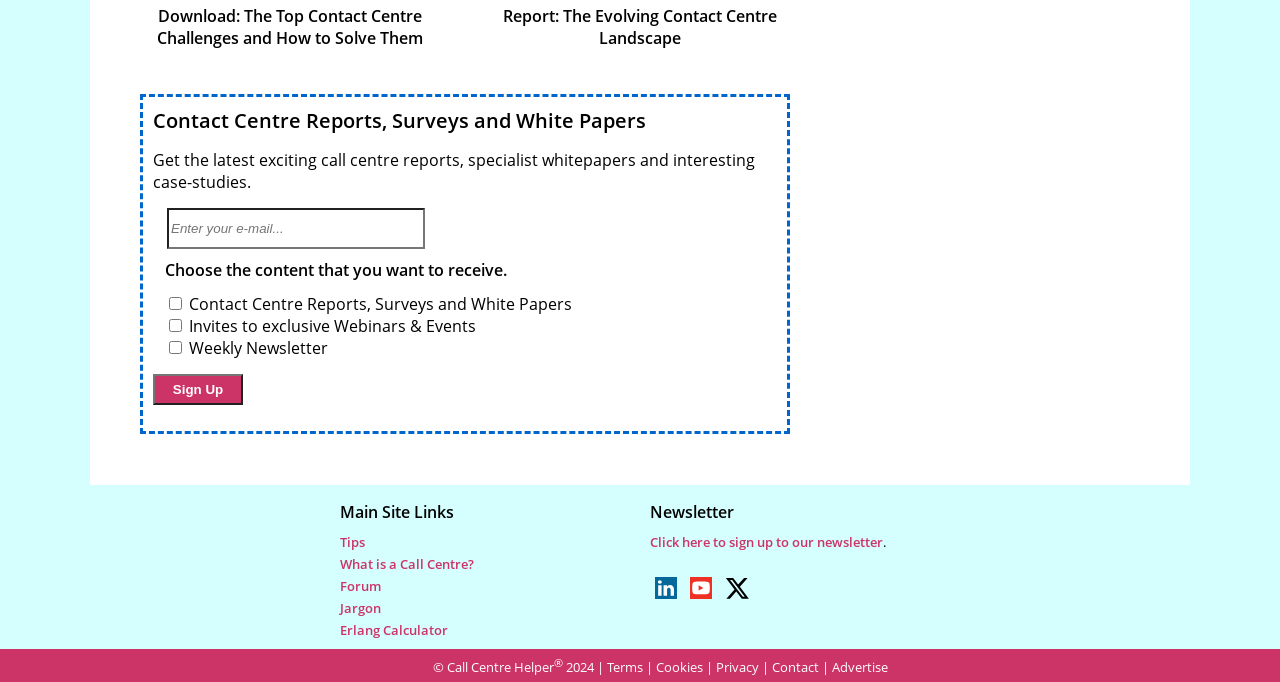What is the topic of the downloadable report? From the image, respond with a single word or brief phrase.

Contact Centre Challenges